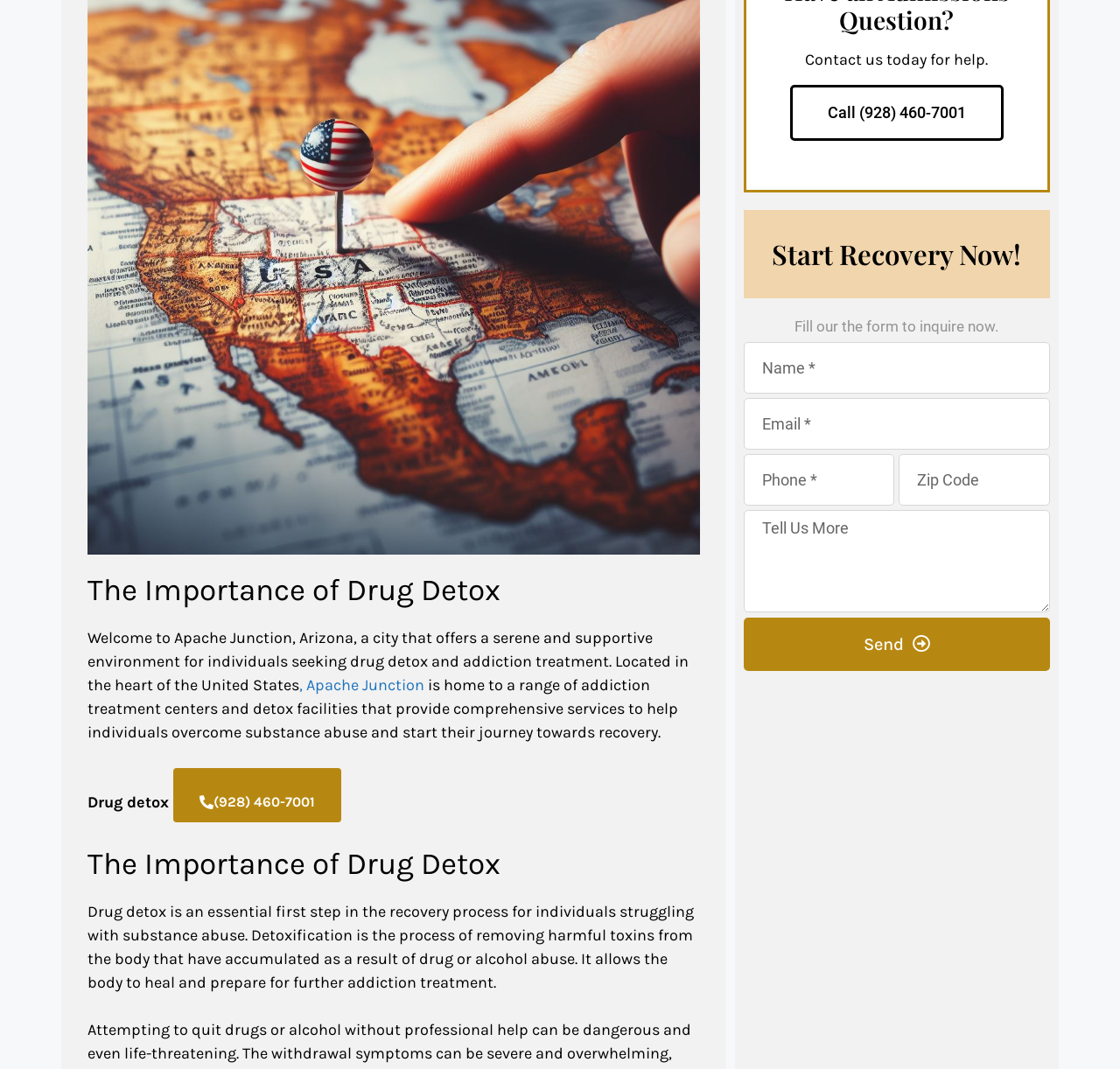Extract the bounding box coordinates for the described element: "name="form_fields[email]" placeholder="Email *"". The coordinates should be represented as four float numbers between 0 and 1: [left, top, right, bottom].

[0.664, 0.373, 0.937, 0.421]